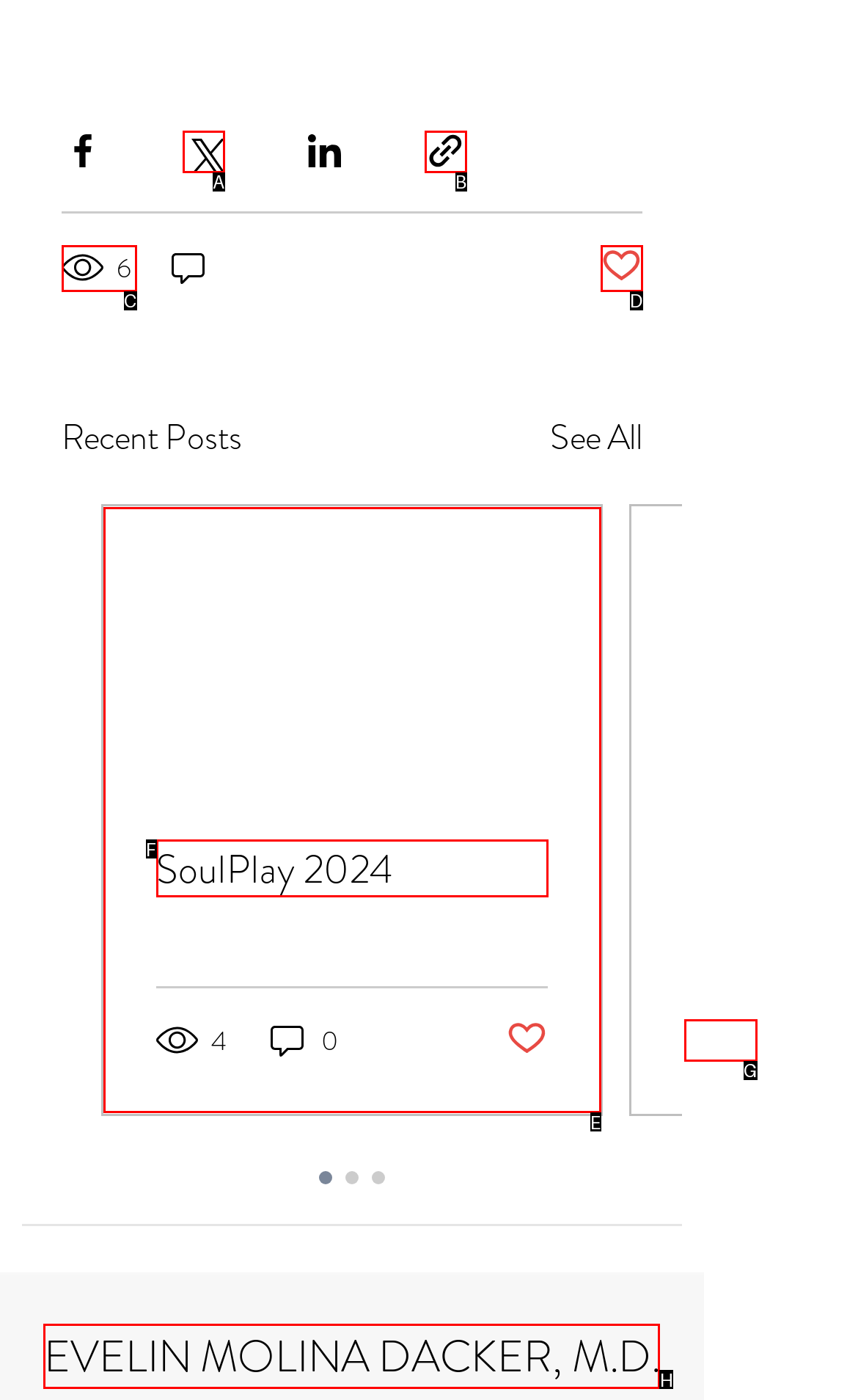Select the UI element that should be clicked to execute the following task: View profile of EVELIN MOLINA DACKER, M.D.
Provide the letter of the correct choice from the given options.

H